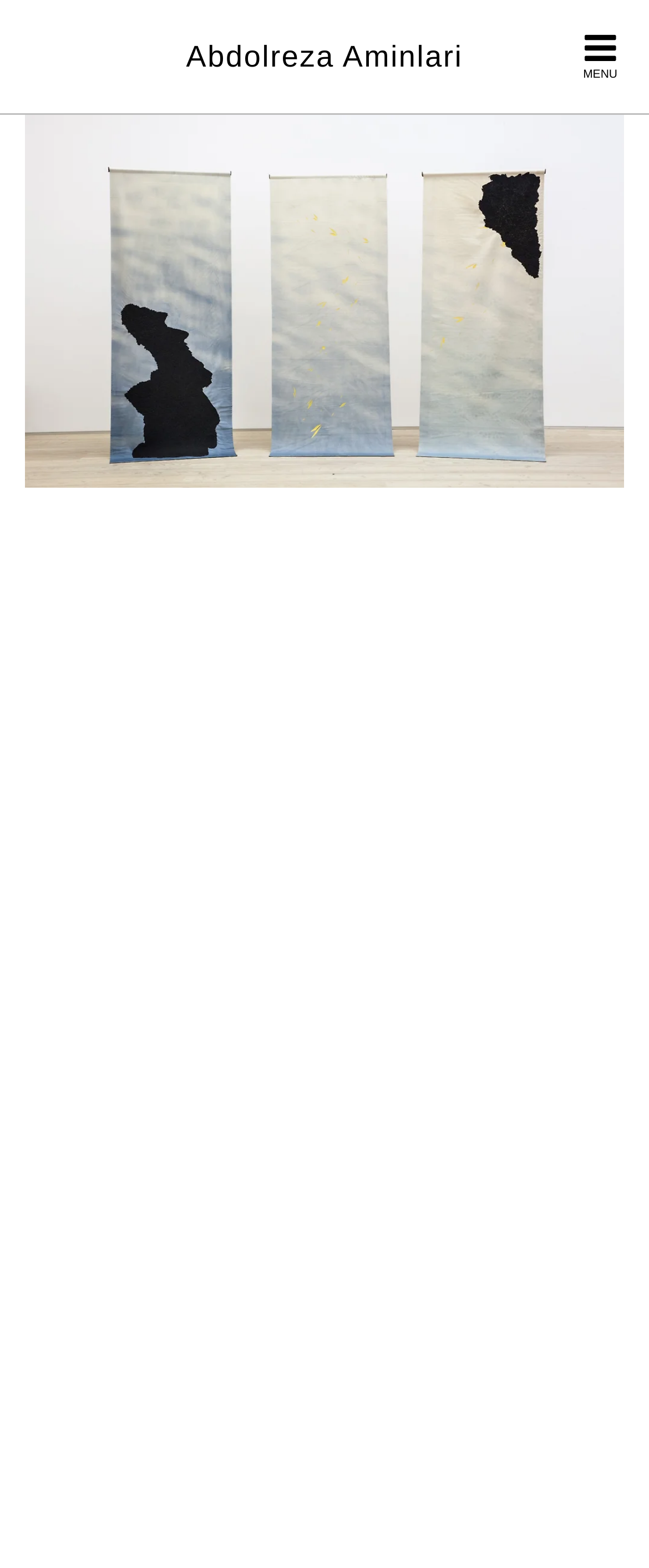Given the description of a UI element: "Abdolreza Aminlari", identify the bounding box coordinates of the matching element in the webpage screenshot.

[0.287, 0.011, 0.713, 0.062]